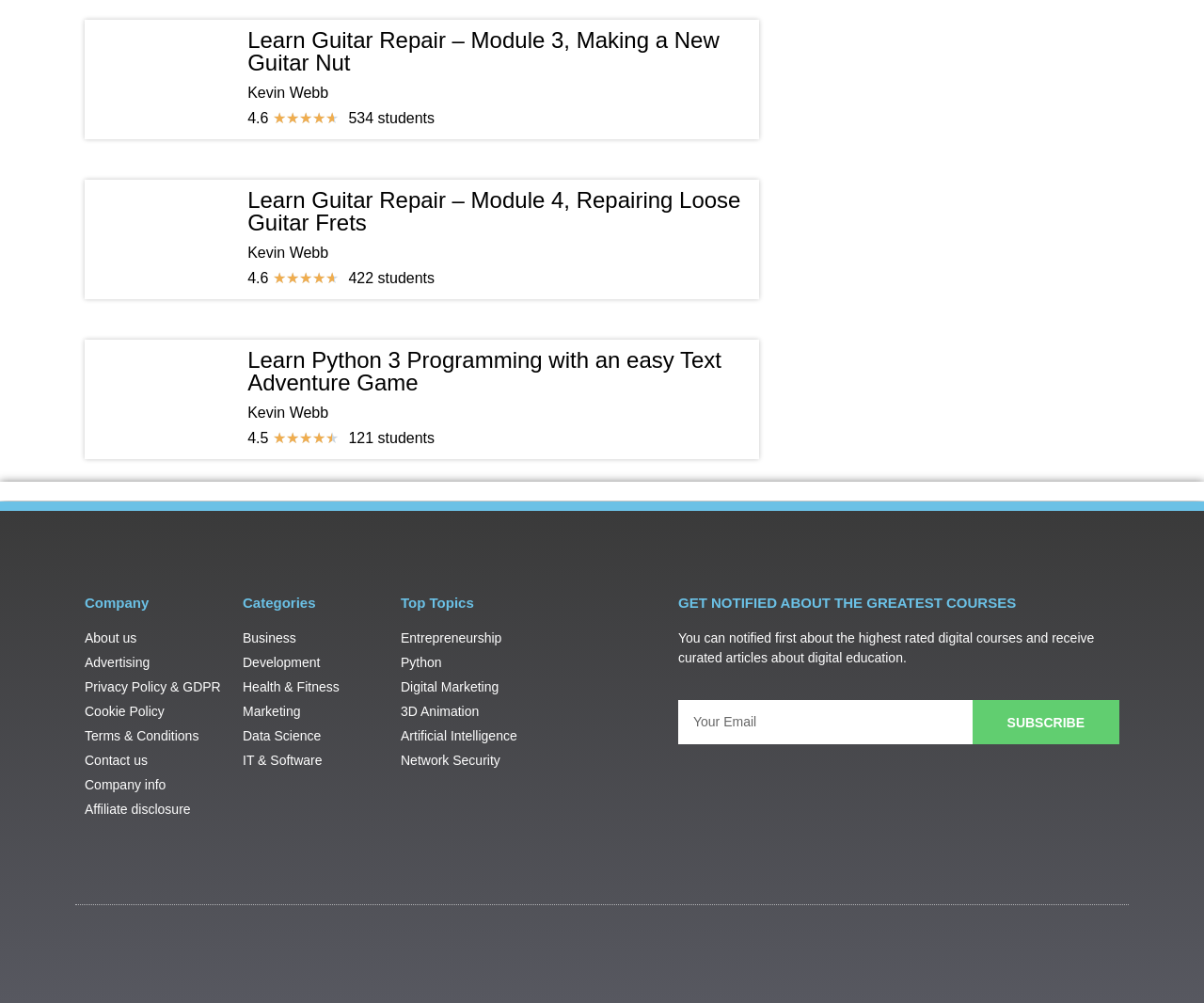Given the element description About us, identify the bounding box coordinates for the UI element on the webpage screenshot. The format should be (top-left x, top-left y, bottom-right x, bottom-right y), with values between 0 and 1.

[0.07, 0.626, 0.186, 0.646]